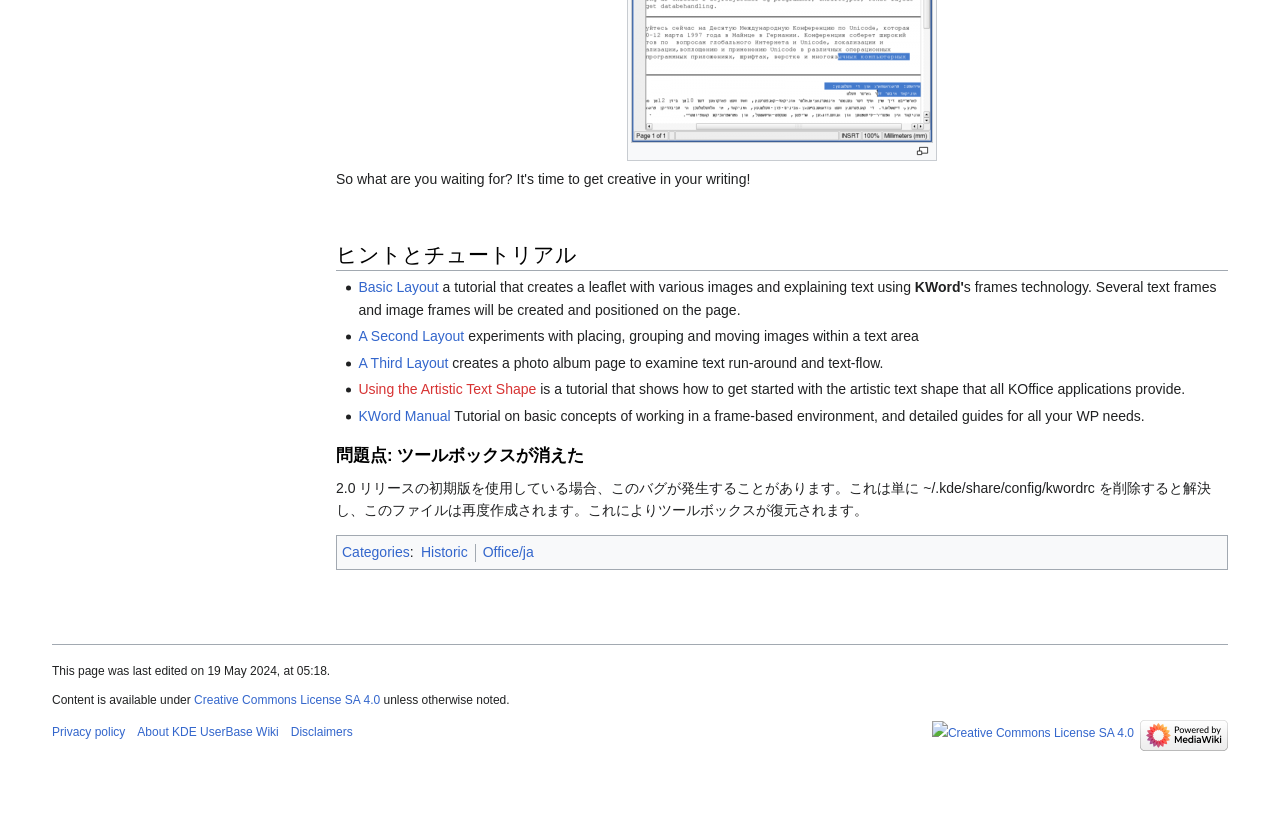Please identify the bounding box coordinates of the clickable element to fulfill the following instruction: "Check 'Privacy policy'". The coordinates should be four float numbers between 0 and 1, i.e., [left, top, right, bottom].

[0.041, 0.865, 0.098, 0.881]